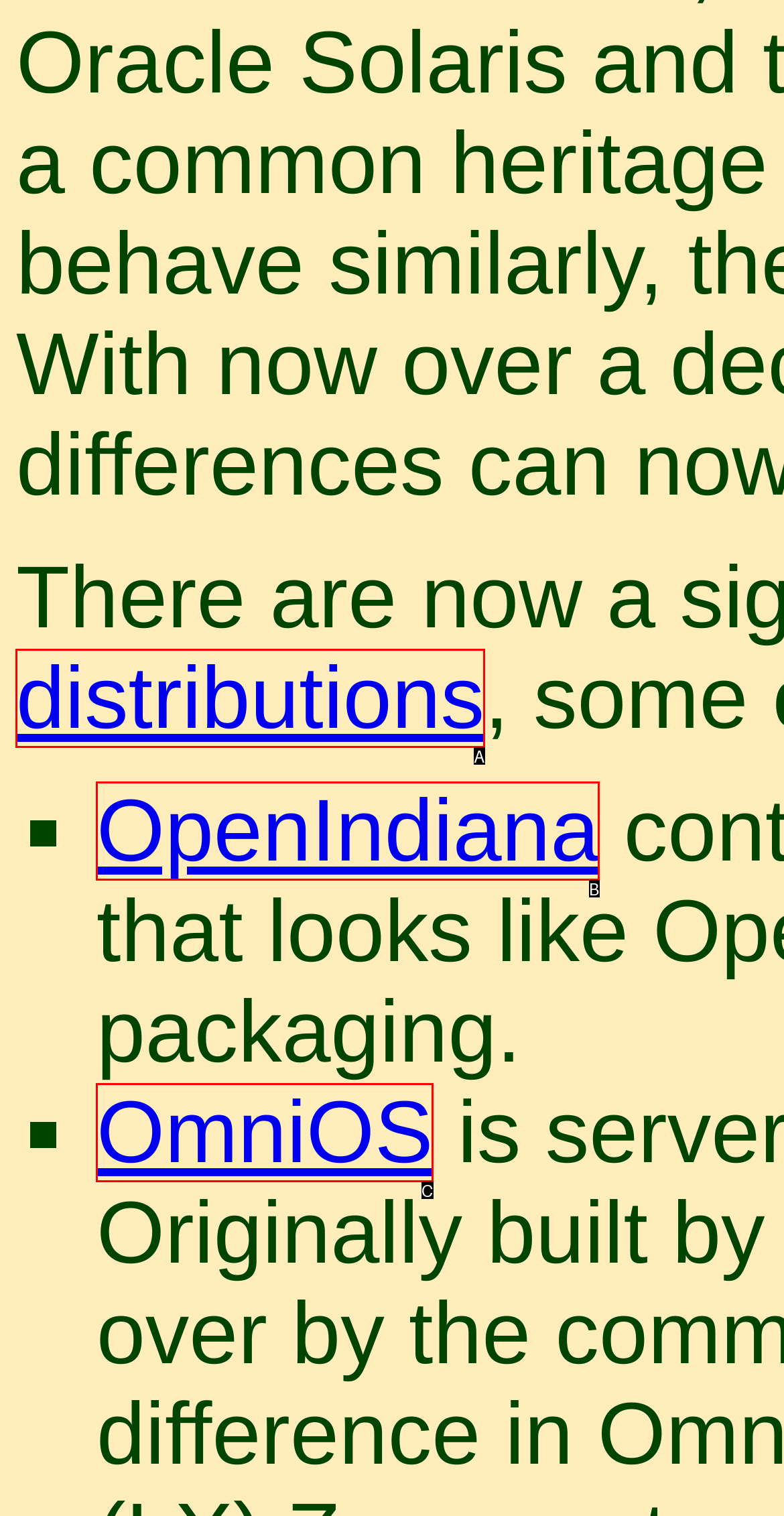Identify the bounding box that corresponds to: expand child menu
Respond with the letter of the correct option from the provided choices.

None